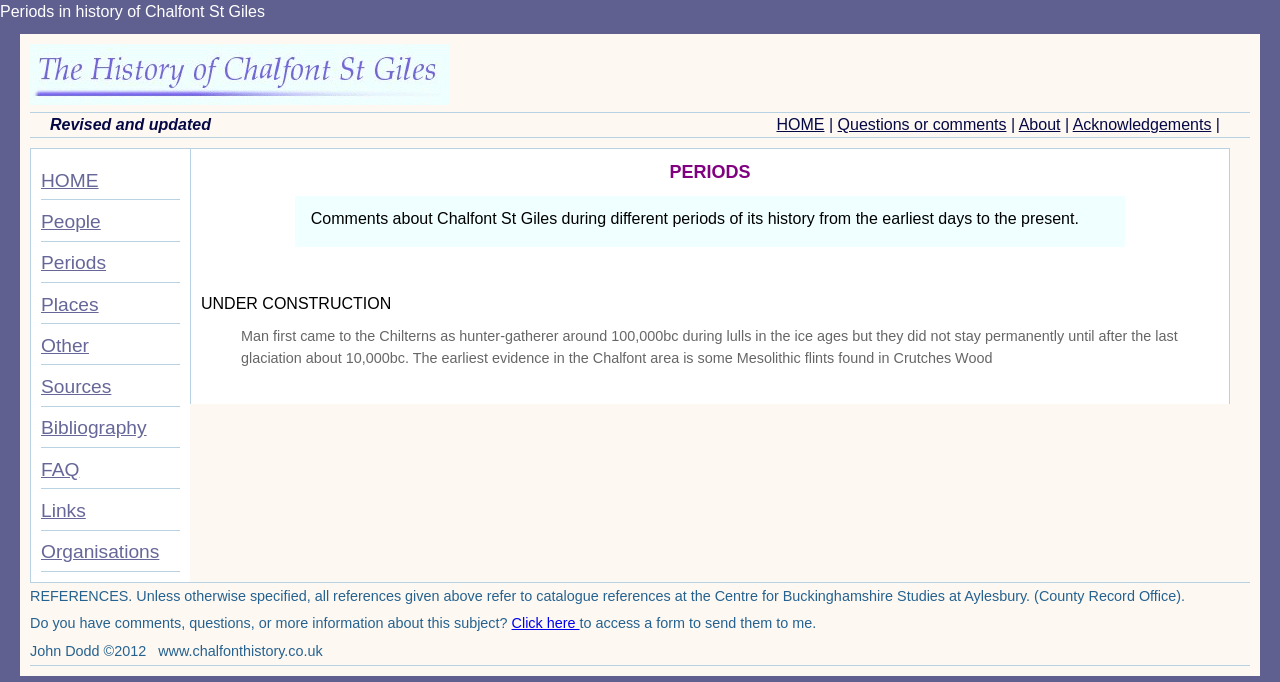Given the element description Click here, predict the bounding box coordinates for the UI element in the webpage screenshot. The format should be (top-left x, top-left y, bottom-right x, bottom-right y), and the values should be between 0 and 1.

[0.4, 0.902, 0.453, 0.926]